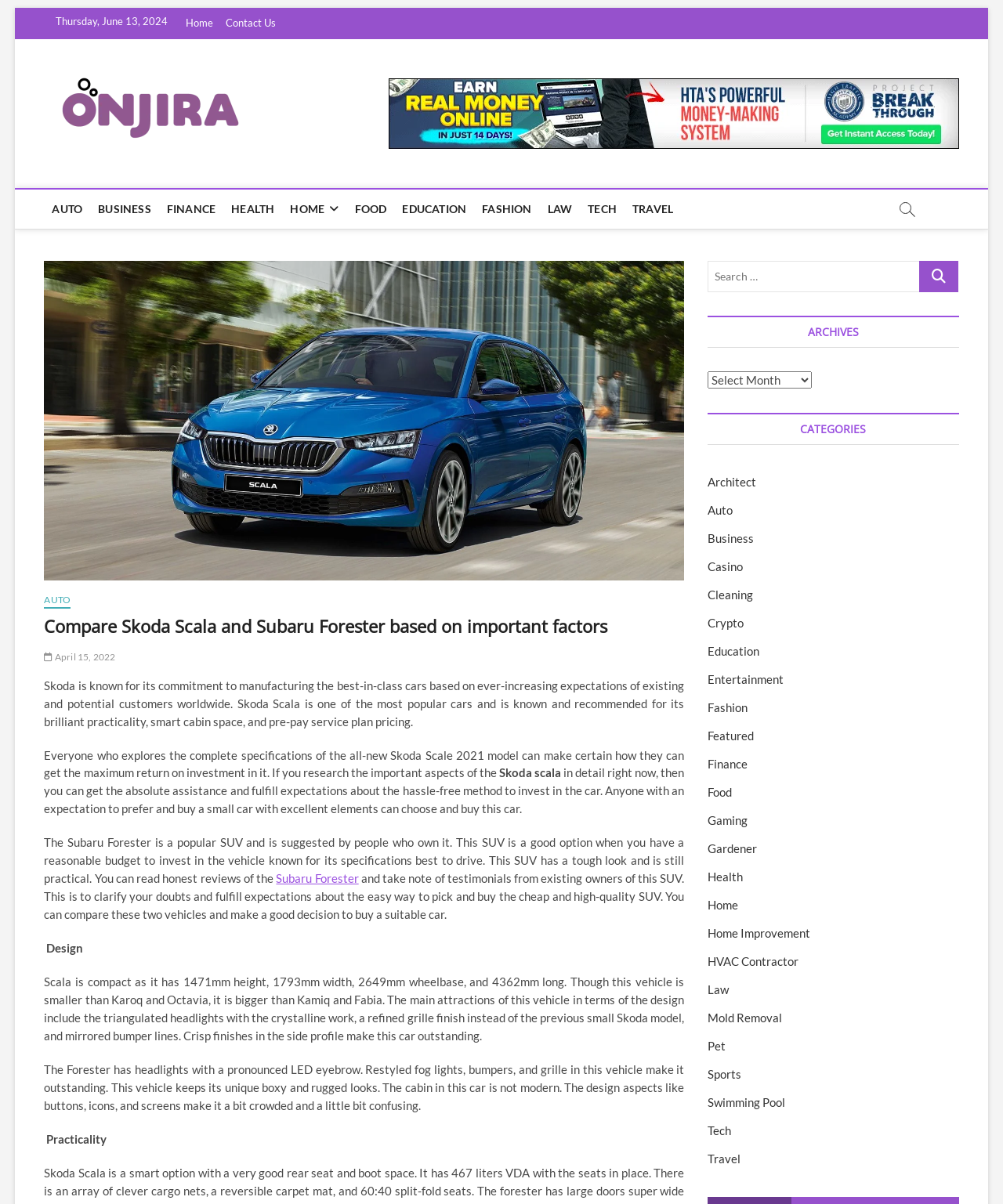Find the bounding box coordinates for the element that must be clicked to complete the instruction: "Select an option from the 'Archives' dropdown". The coordinates should be four float numbers between 0 and 1, indicated as [left, top, right, bottom].

[0.706, 0.308, 0.81, 0.323]